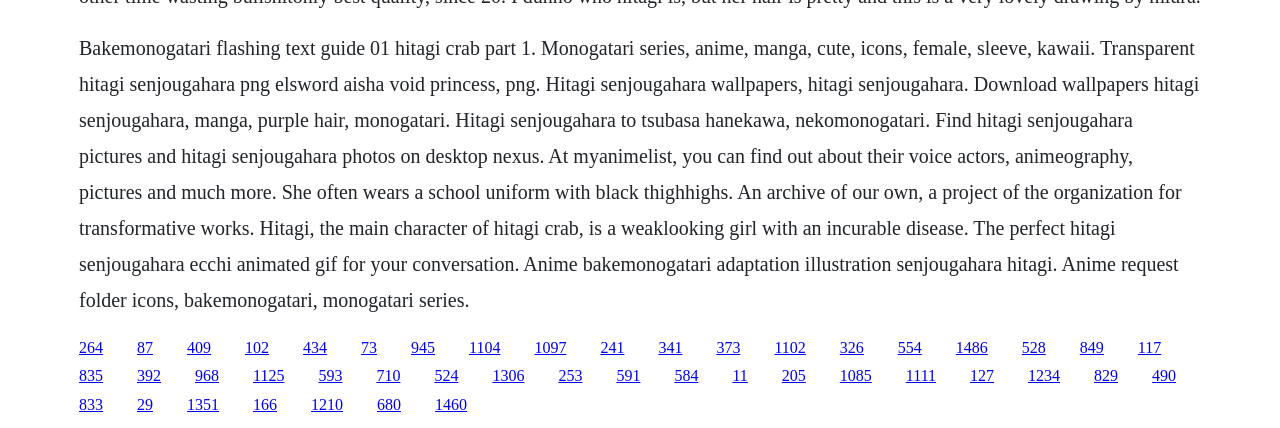Given the element description "1111", identify the bounding box of the corresponding UI element.

[0.708, 0.858, 0.731, 0.898]